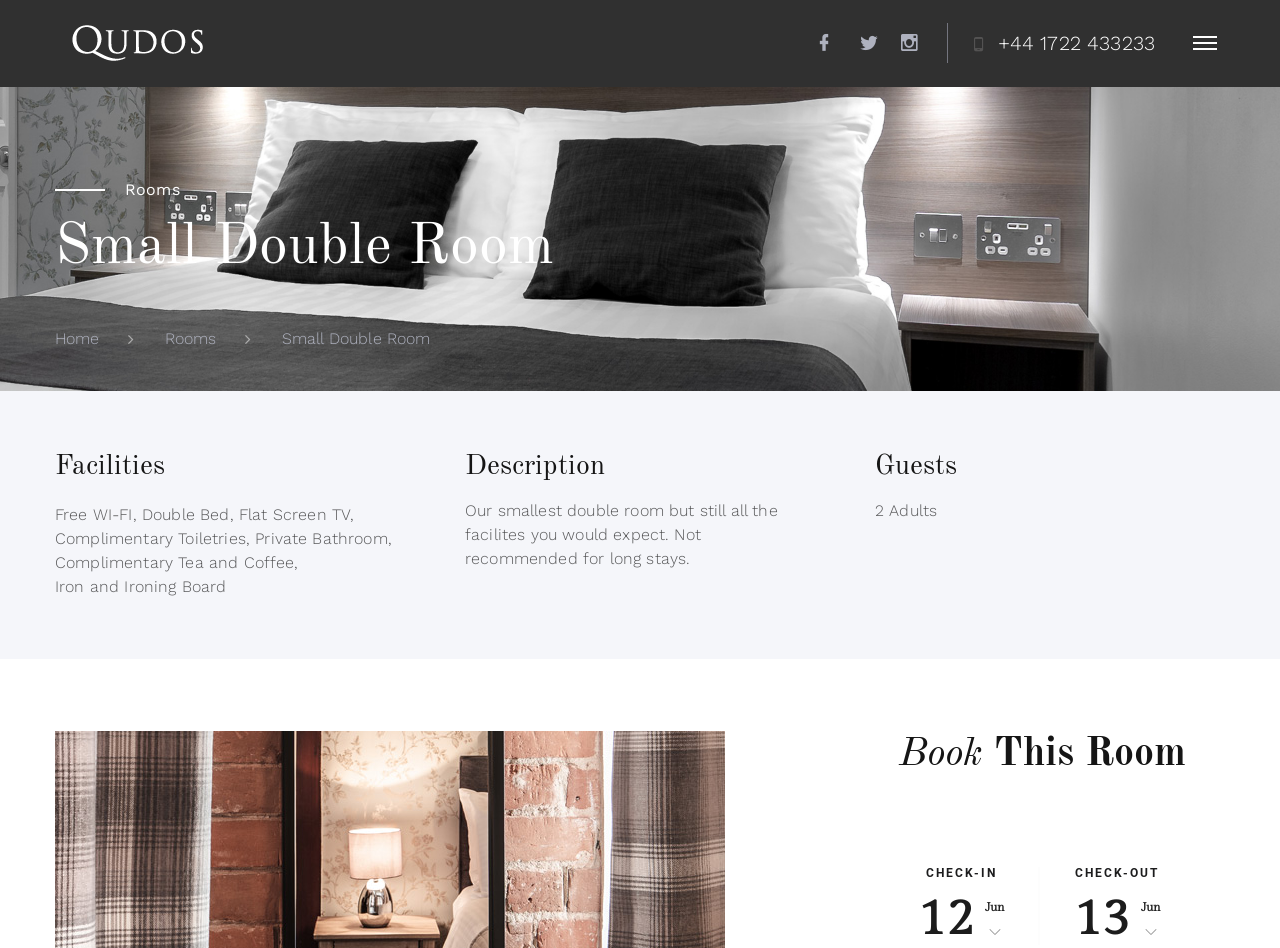Identify the bounding box coordinates for the element you need to click to achieve the following task: "Go to home page". Provide the bounding box coordinates as four float numbers between 0 and 1, in the form [left, top, right, bottom].

[0.043, 0.347, 0.078, 0.367]